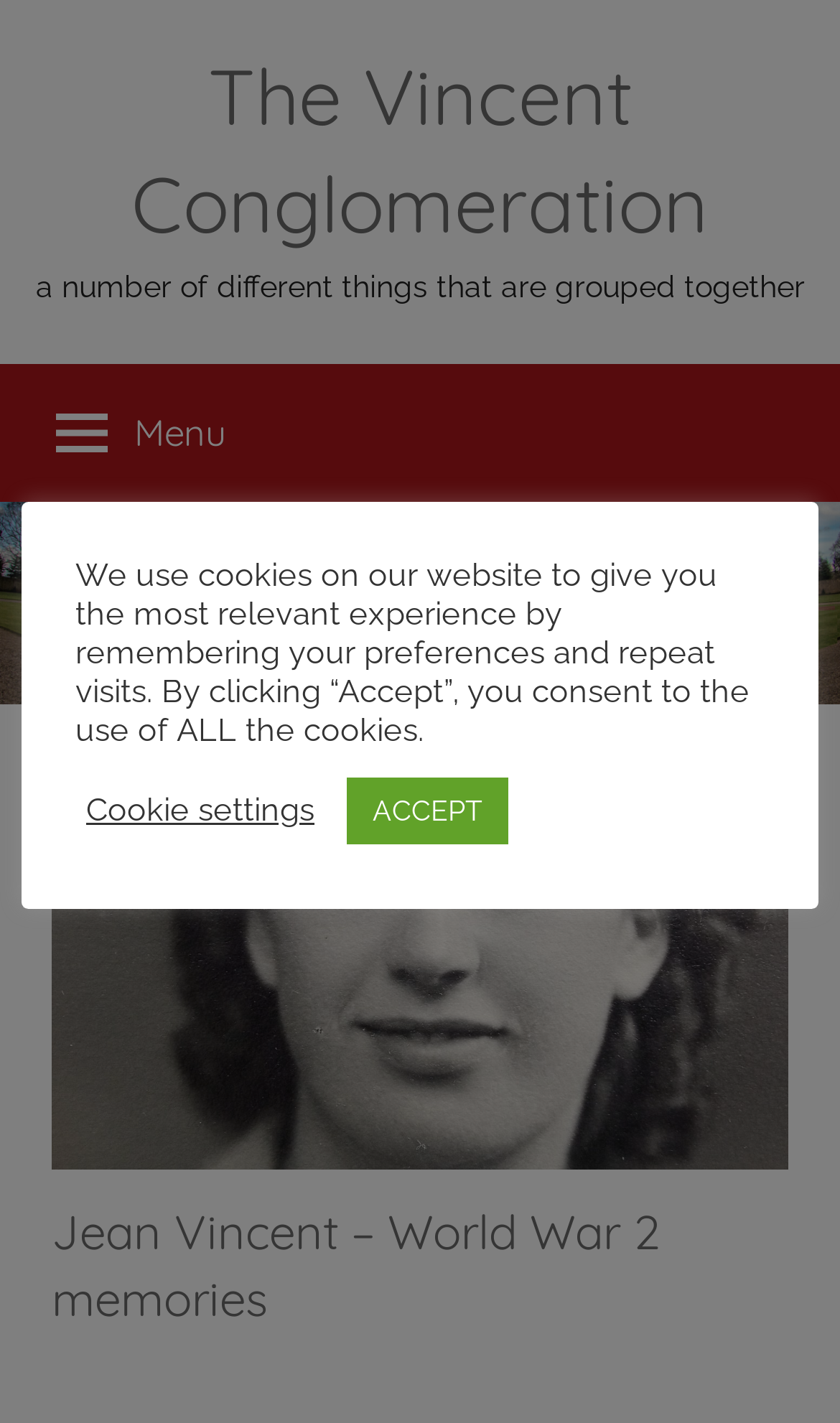Provide a one-word or short-phrase response to the question:
What is the purpose of the button on the top left?

Menu